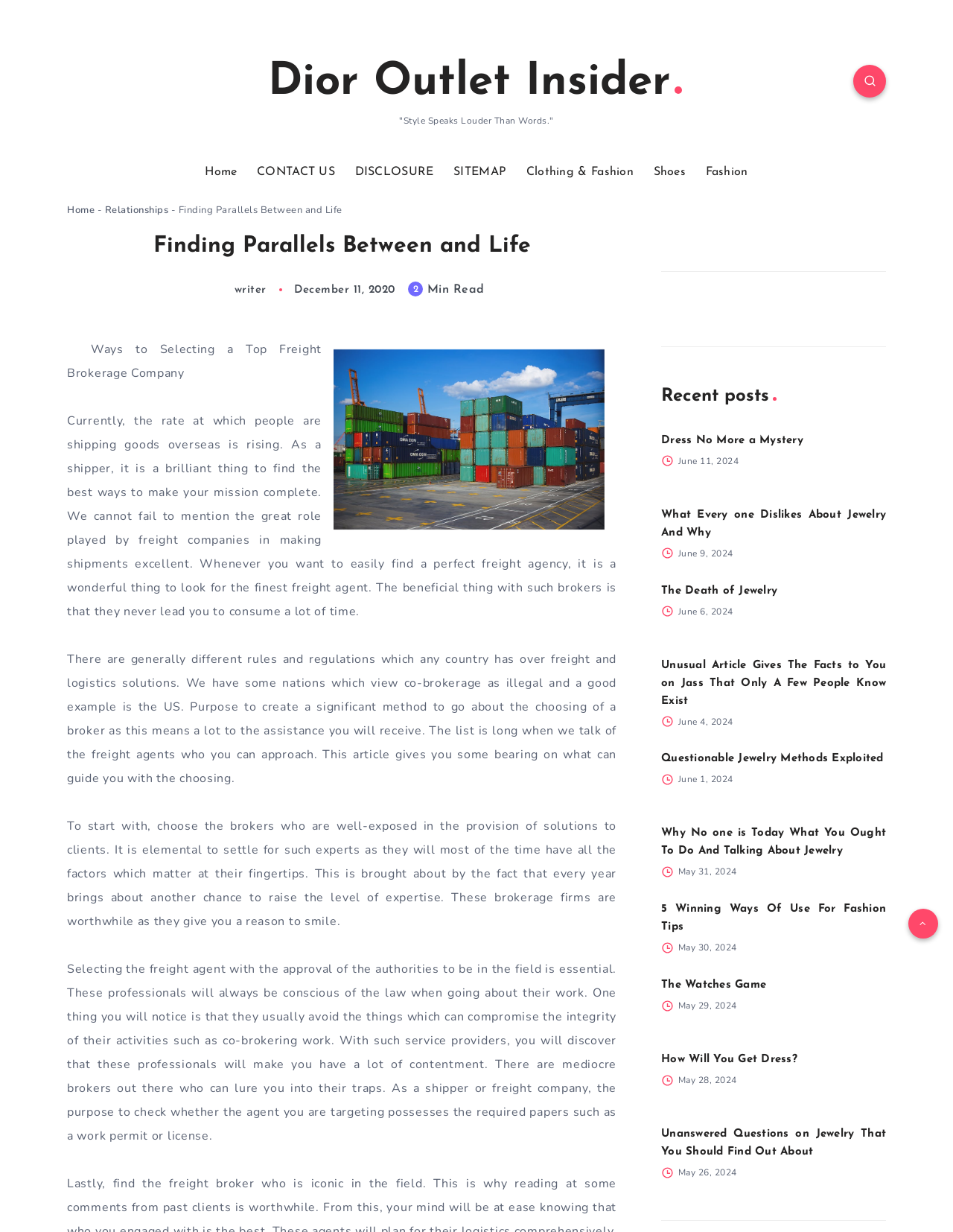Locate the bounding box coordinates of the segment that needs to be clicked to meet this instruction: "Check the recent post 'Dress No More a Mystery'".

[0.694, 0.351, 0.93, 0.365]